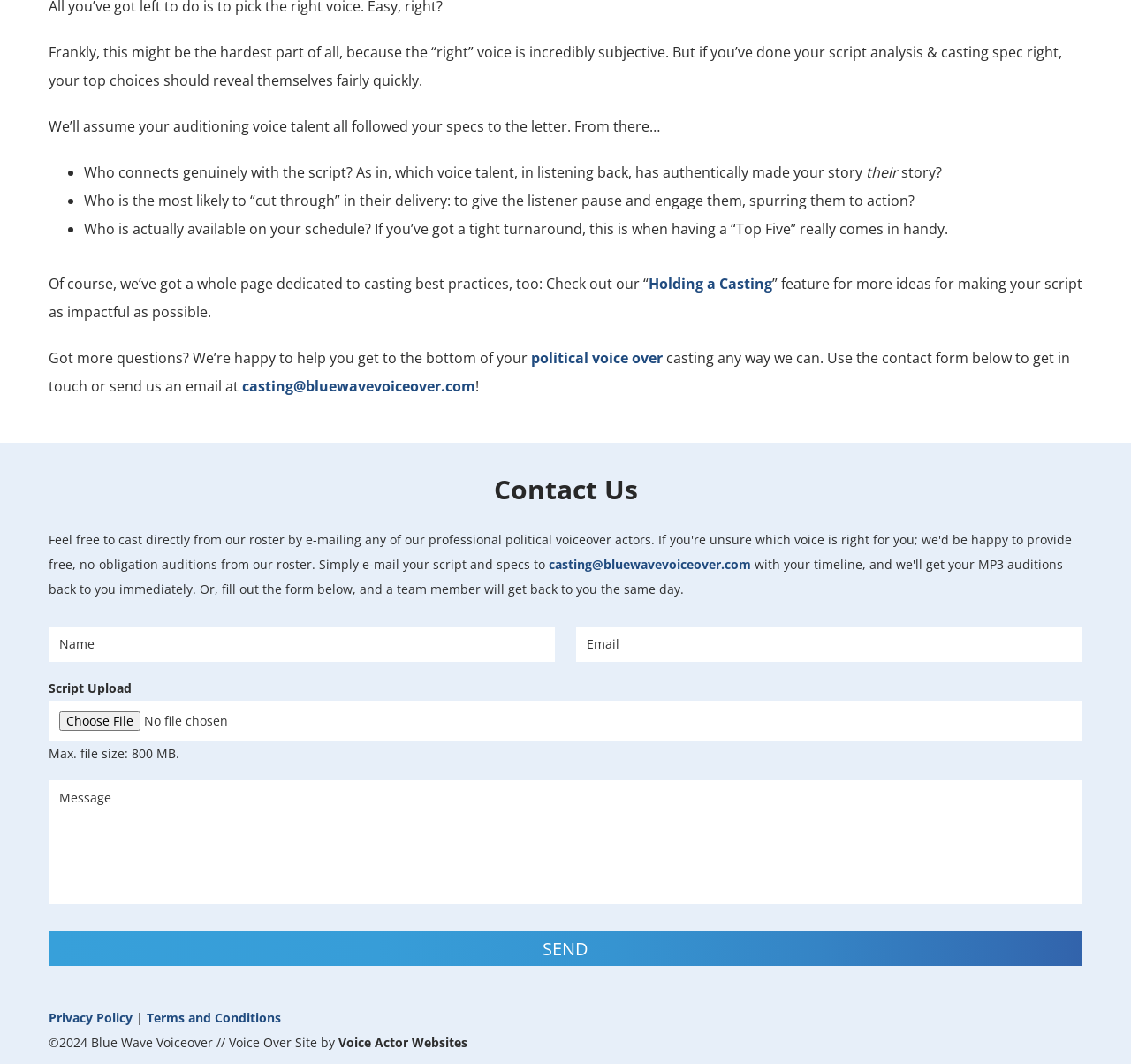Please find the bounding box coordinates of the section that needs to be clicked to achieve this instruction: "Upload a script".

[0.043, 0.659, 0.957, 0.697]